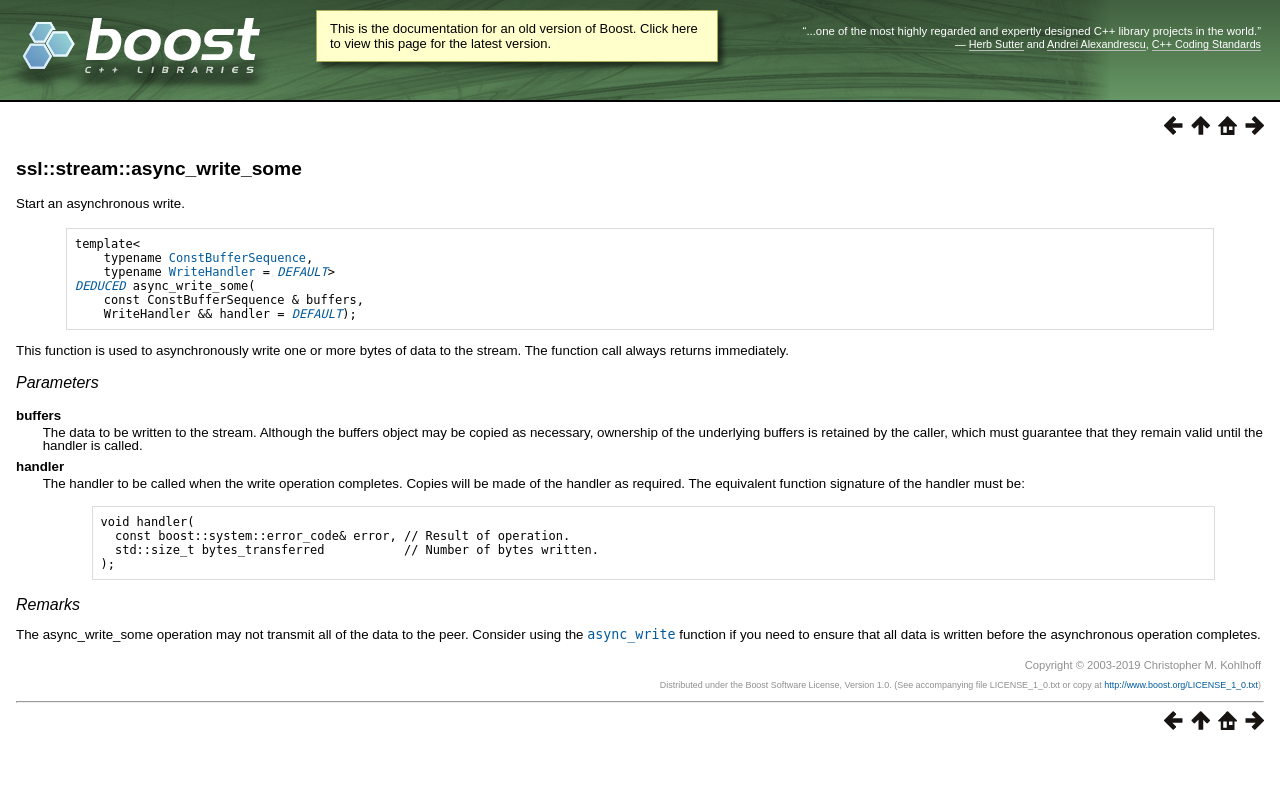Please find the bounding box coordinates of the element that must be clicked to perform the given instruction: "Navigate to the previous page". The coordinates should be four float numbers from 0 to 1, i.e., [left, top, right, bottom].

[0.903, 0.153, 0.924, 0.175]